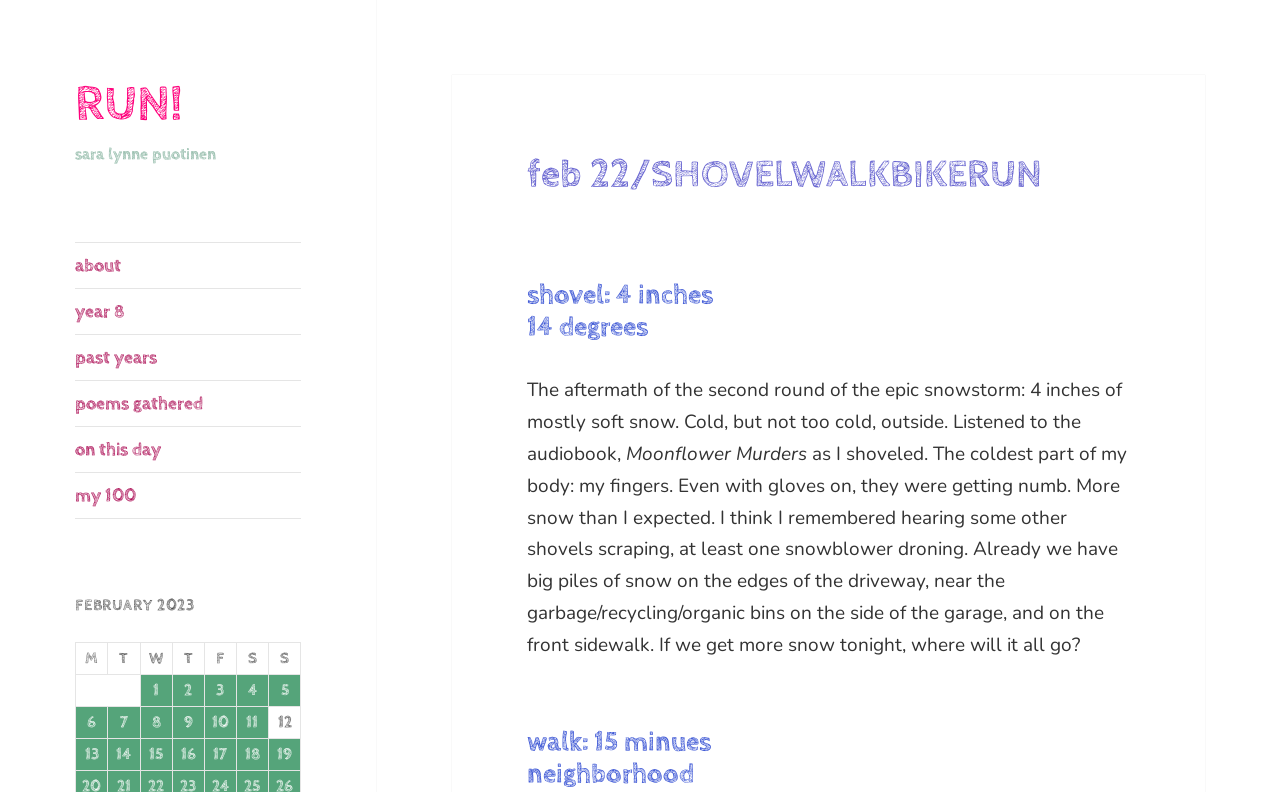Using the provided element description: "17", determine the bounding box coordinates of the corresponding UI element in the screenshot.

[0.16, 0.933, 0.184, 0.972]